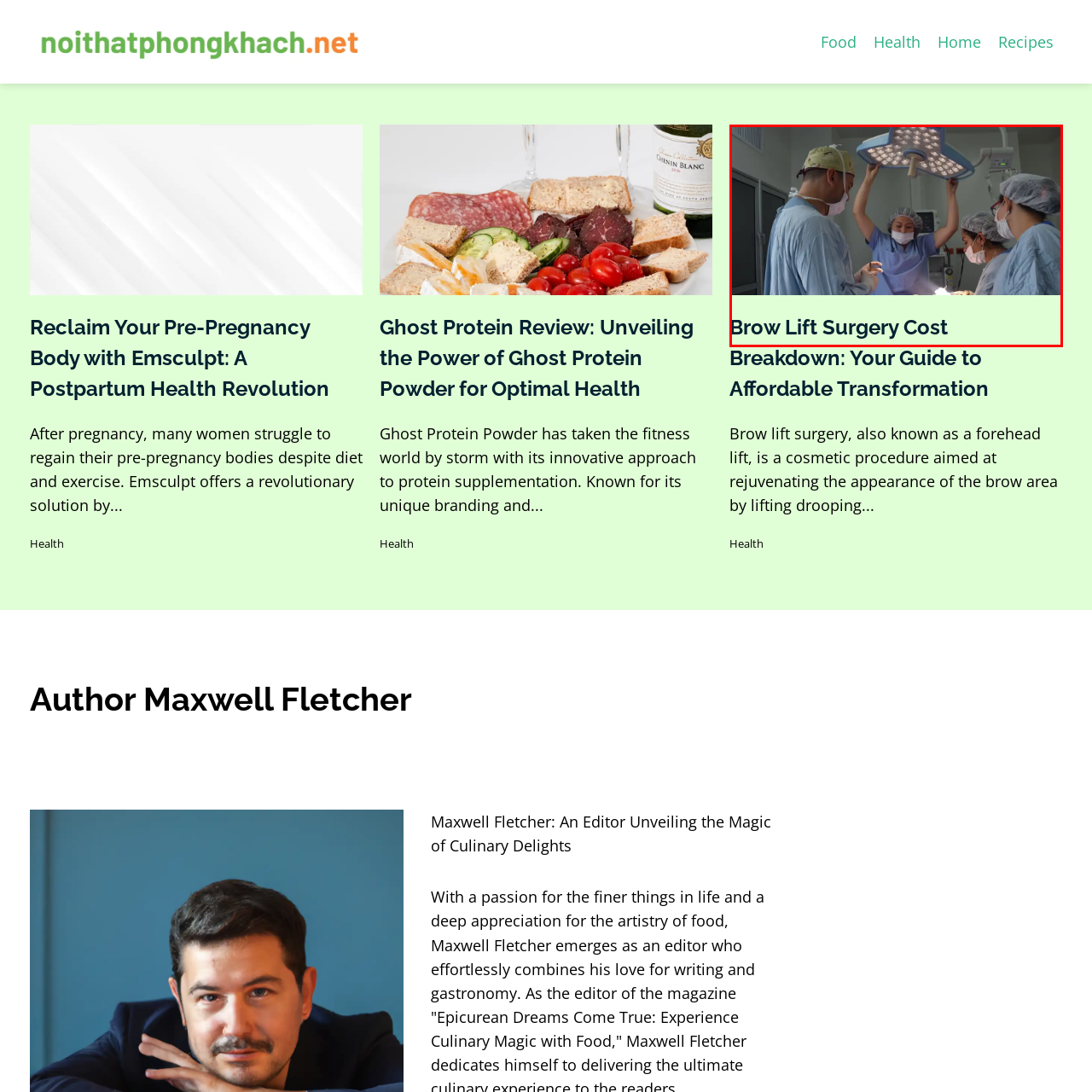What is the article title associated with the image?
Focus on the area marked by the red bounding box and respond to the question with as much detail as possible.

The image is associated with an article titled 'Brow Lift Surgery Cost Breakdown: Your Guide to Affordable Transformation', which likely discusses the financial aspects and considerations of undergoing this cosmetic surgery. The article title provides context to the image, highlighting the importance of understanding the costs involved in such a procedure.